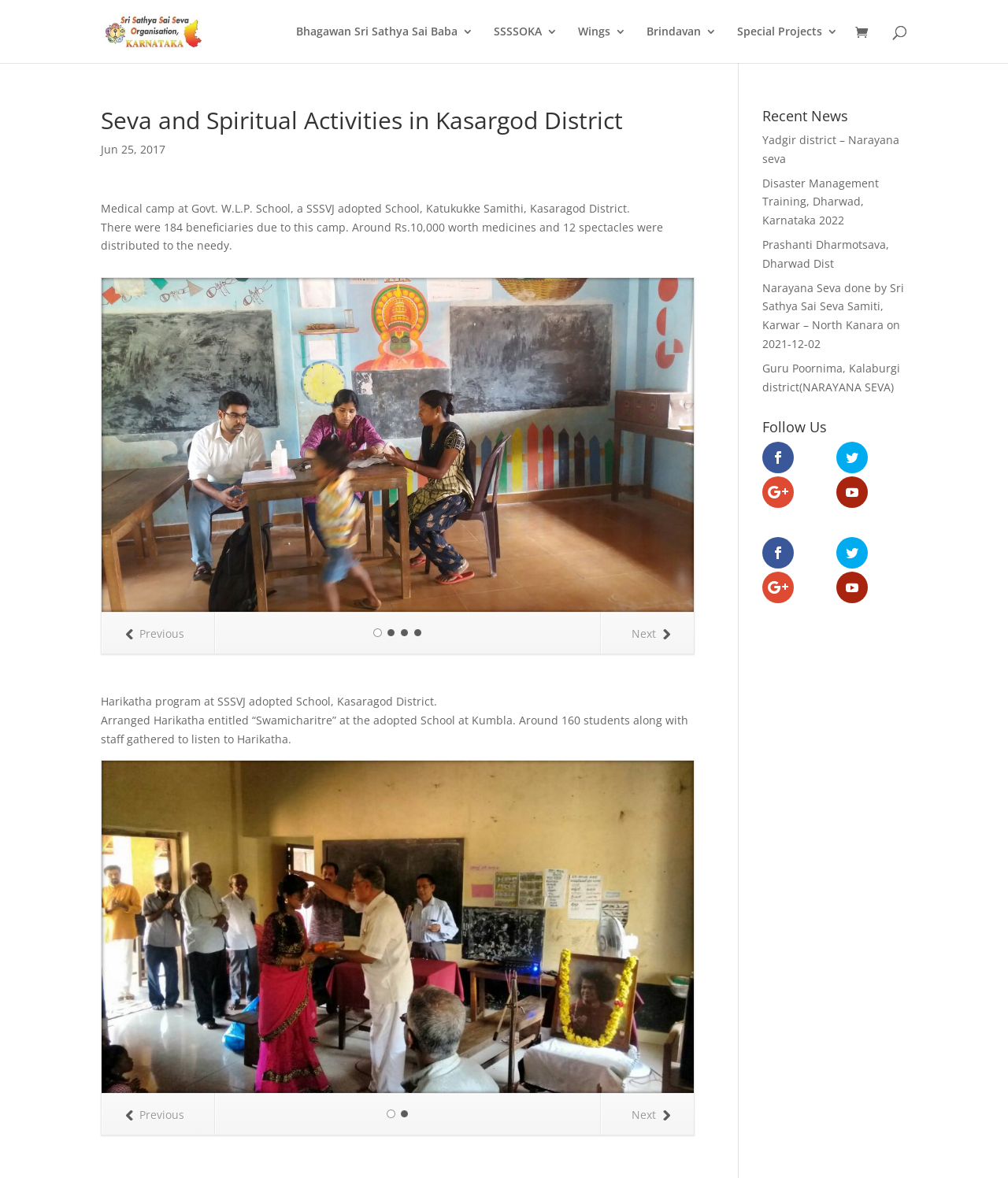Please locate the bounding box coordinates of the element that should be clicked to achieve the given instruction: "Go to Next page".

[0.596, 0.52, 0.688, 0.554]